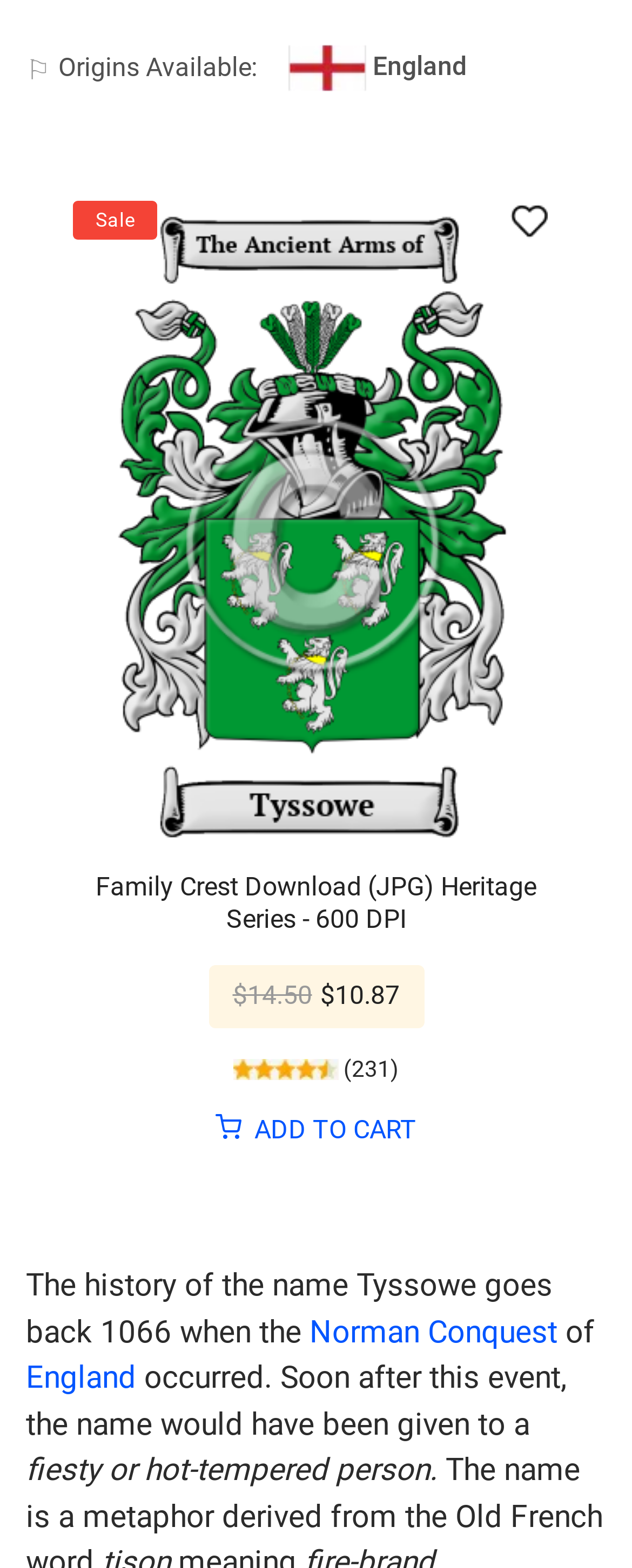Determine the bounding box coordinates for the UI element with the following description: "alt="Product"". The coordinates should be four float numbers between 0 and 1, represented as [left, top, right, bottom].

[0.183, 0.326, 0.817, 0.349]